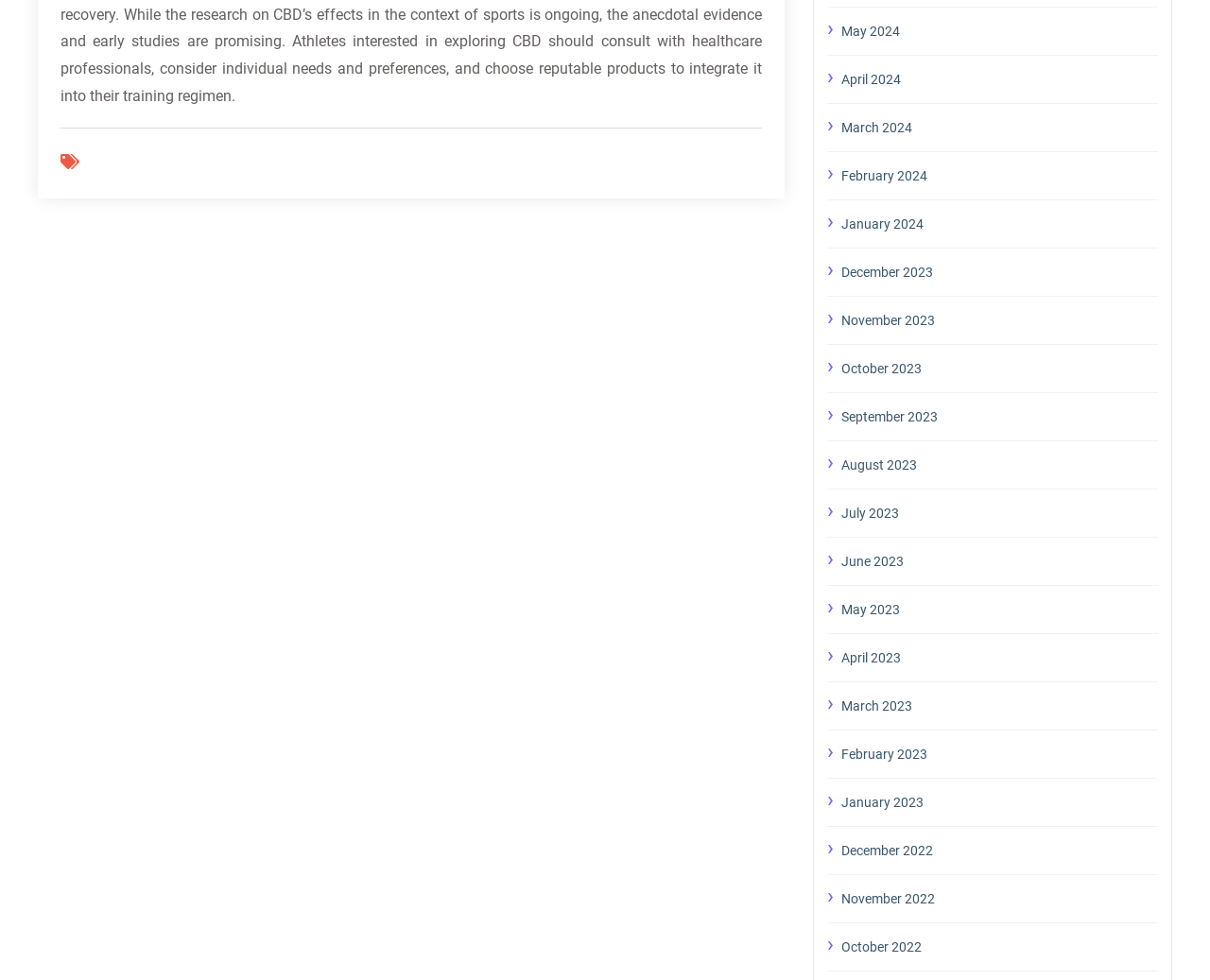What is the most recent month listed?
Please give a detailed and thorough answer to the question, covering all relevant points.

By examining the list of links, I can see that the most recent month listed is May 2024, which is at the top of the list.